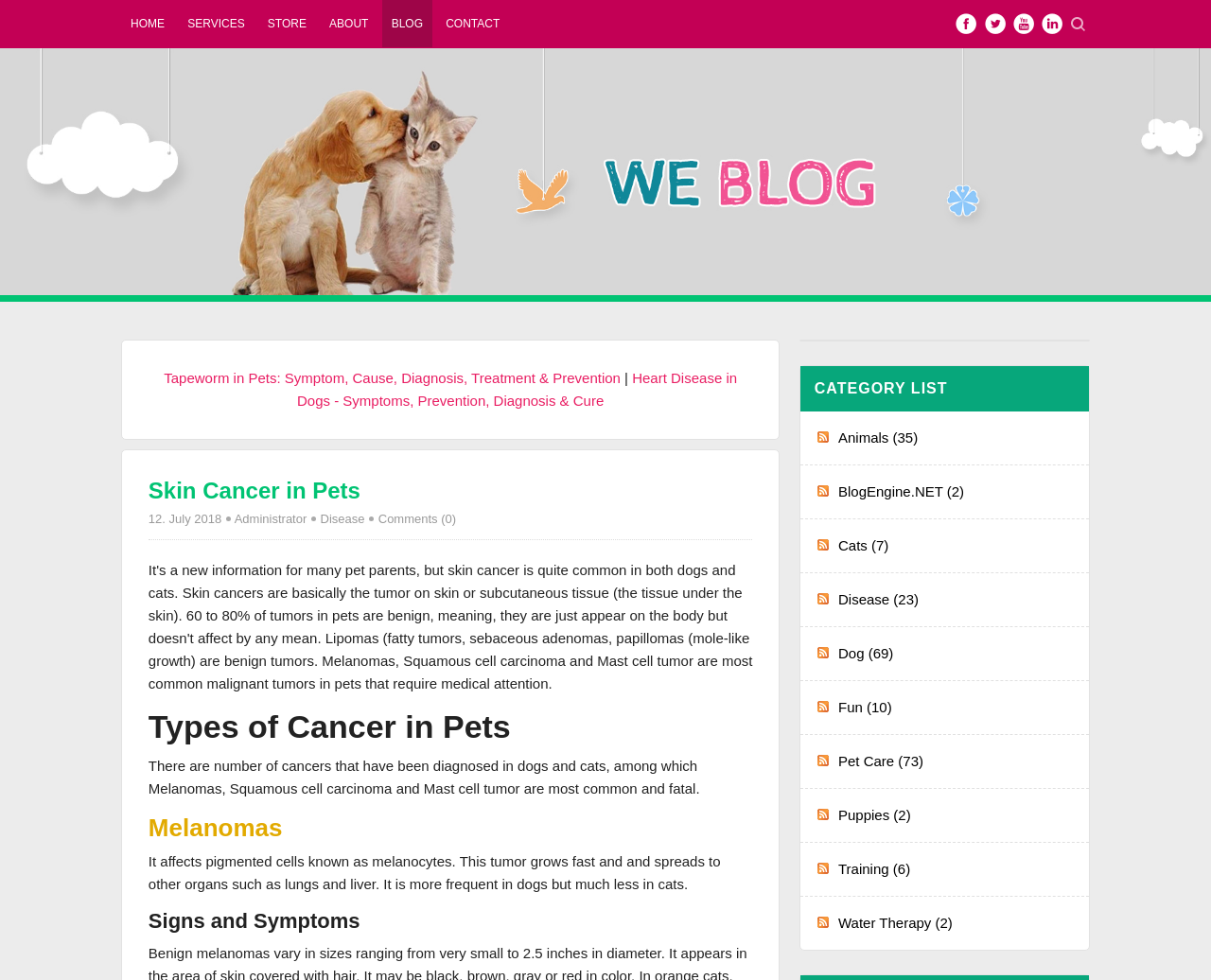Please determine the bounding box coordinates of the element's region to click for the following instruction: "Search for pet care articles".

[0.69, 0.762, 0.765, 0.791]